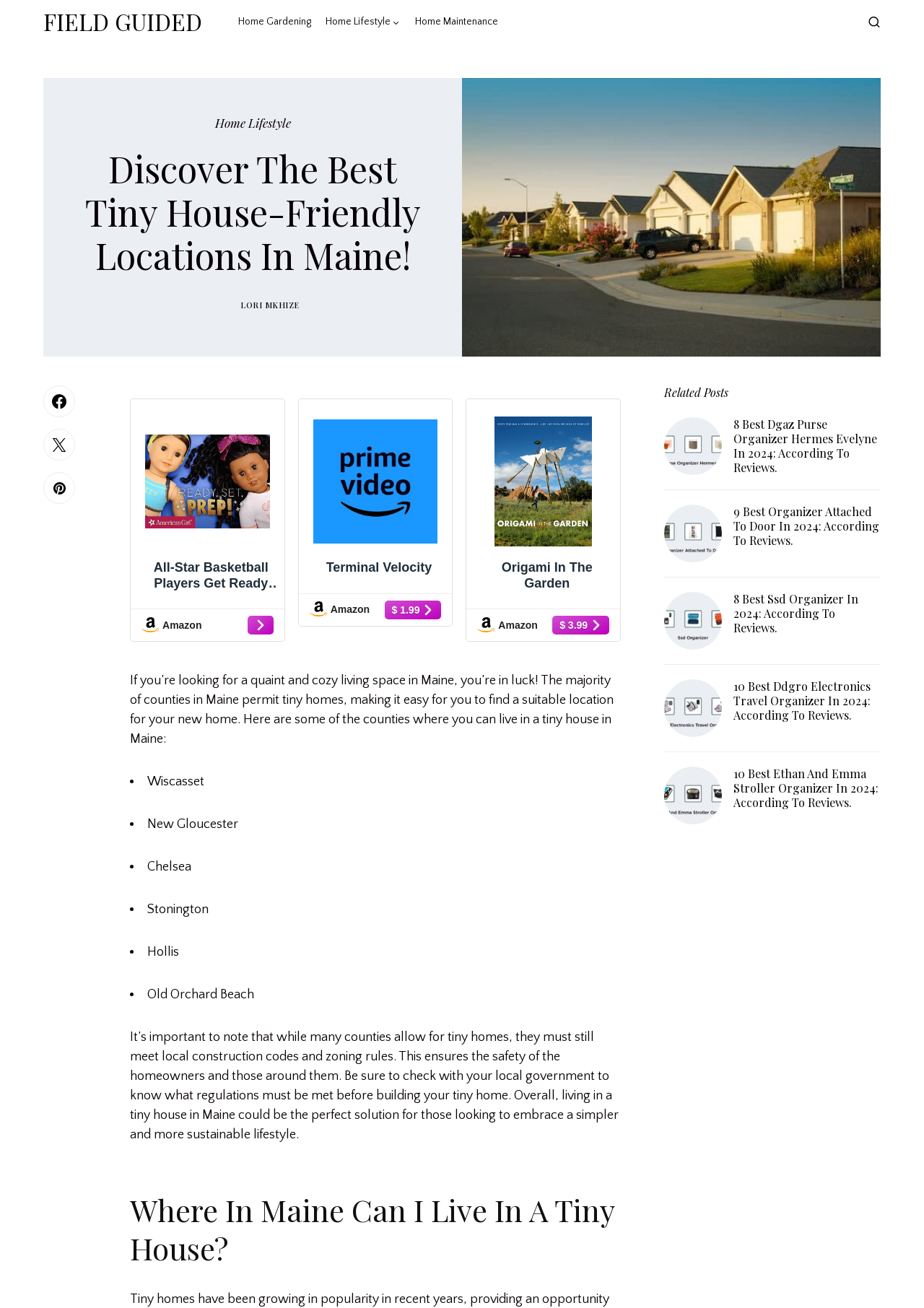Please provide a detailed answer to the question below based on the screenshot: 
What is the purpose of checking with local government?

According to the webpage, it is important to check with local government to know what regulations must be met before building a tiny home, ensuring the safety of the homeowners and those around them.